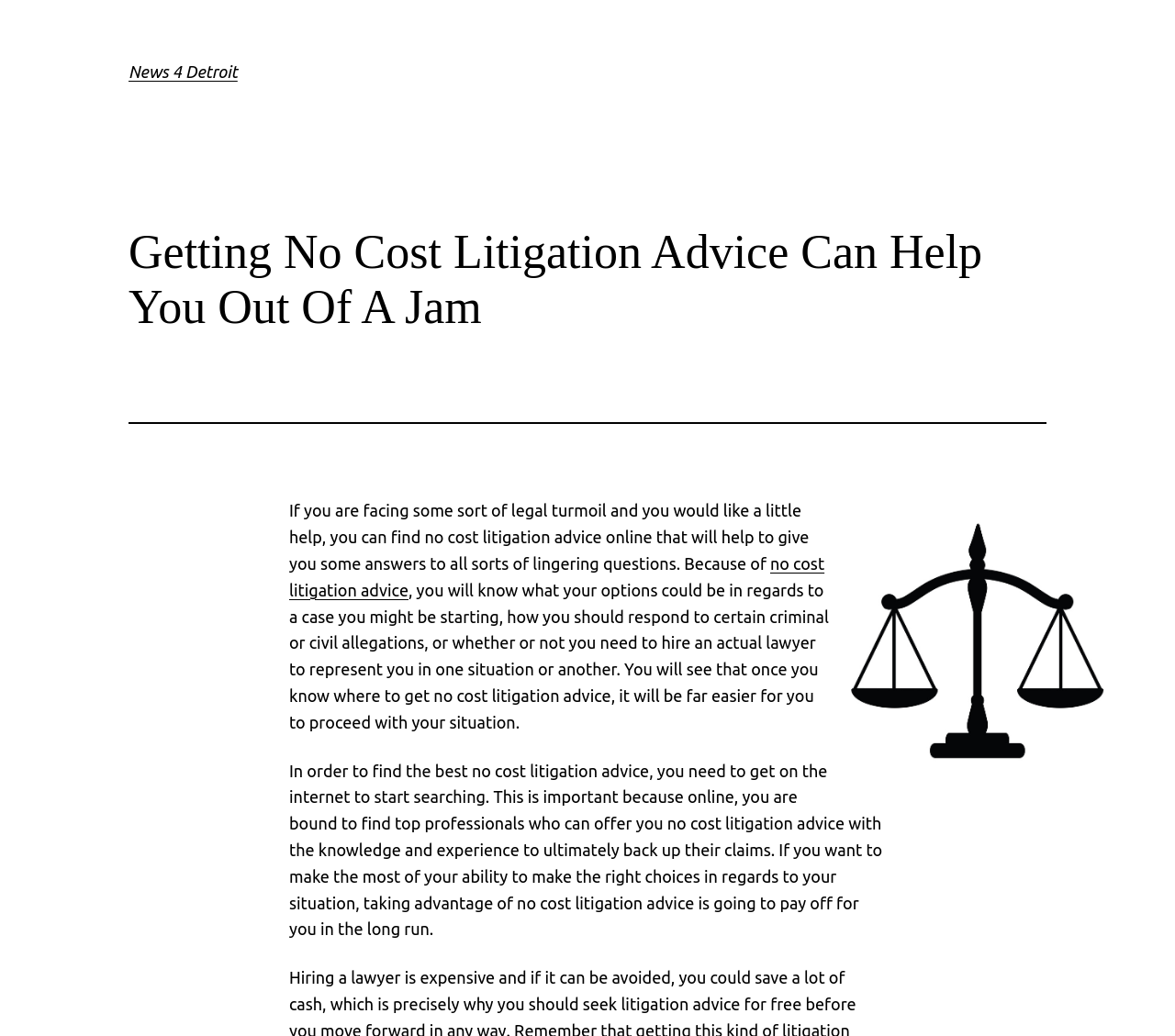Calculate the bounding box coordinates of the UI element given the description: "no cost litigation advice".

[0.246, 0.535, 0.702, 0.578]